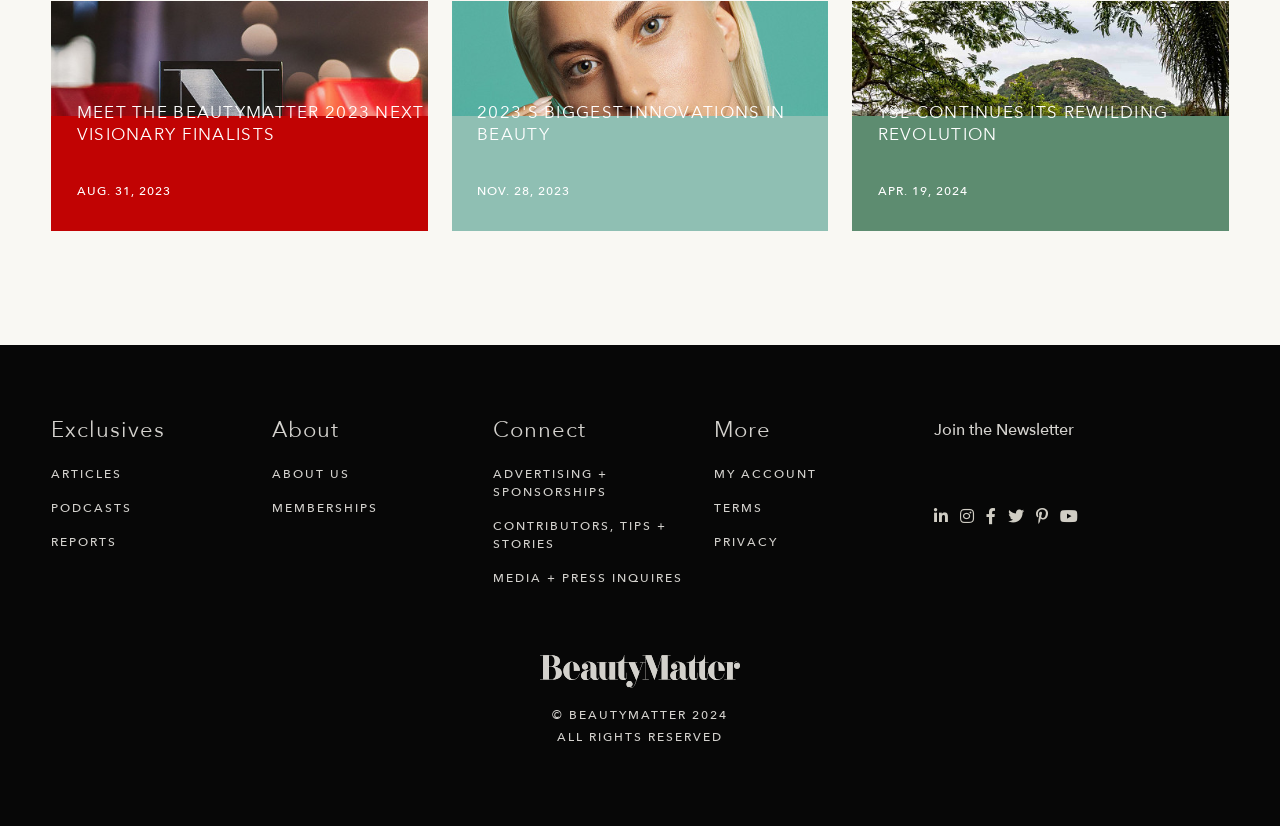What is the main topic of this webpage?
Look at the image and respond with a one-word or short-phrase answer.

Beauty